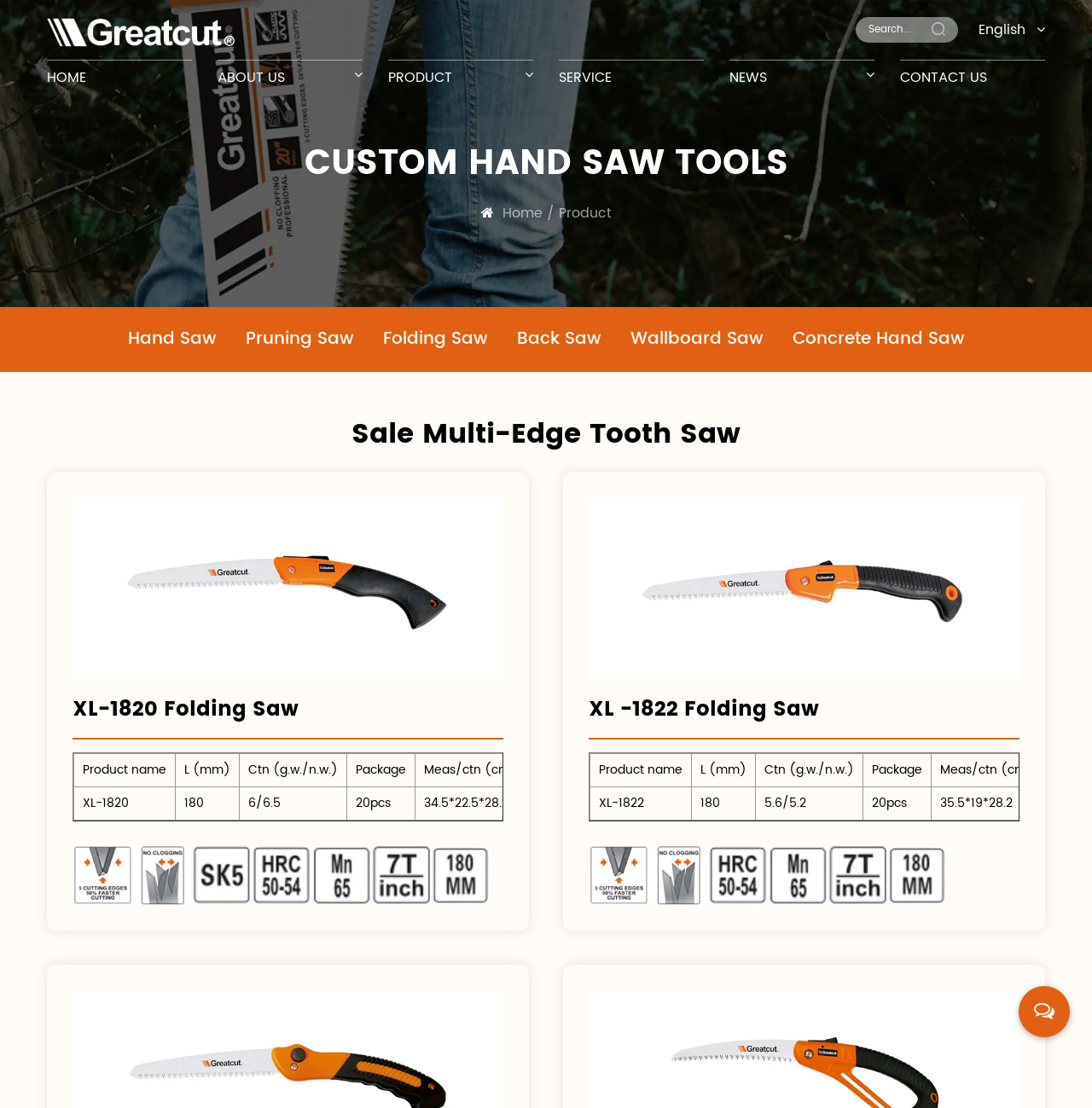Please identify the bounding box coordinates of the region to click in order to complete the task: "Go to home page". The coordinates must be four float numbers between 0 and 1, specified as [left, top, right, bottom].

[0.043, 0.054, 0.176, 0.085]